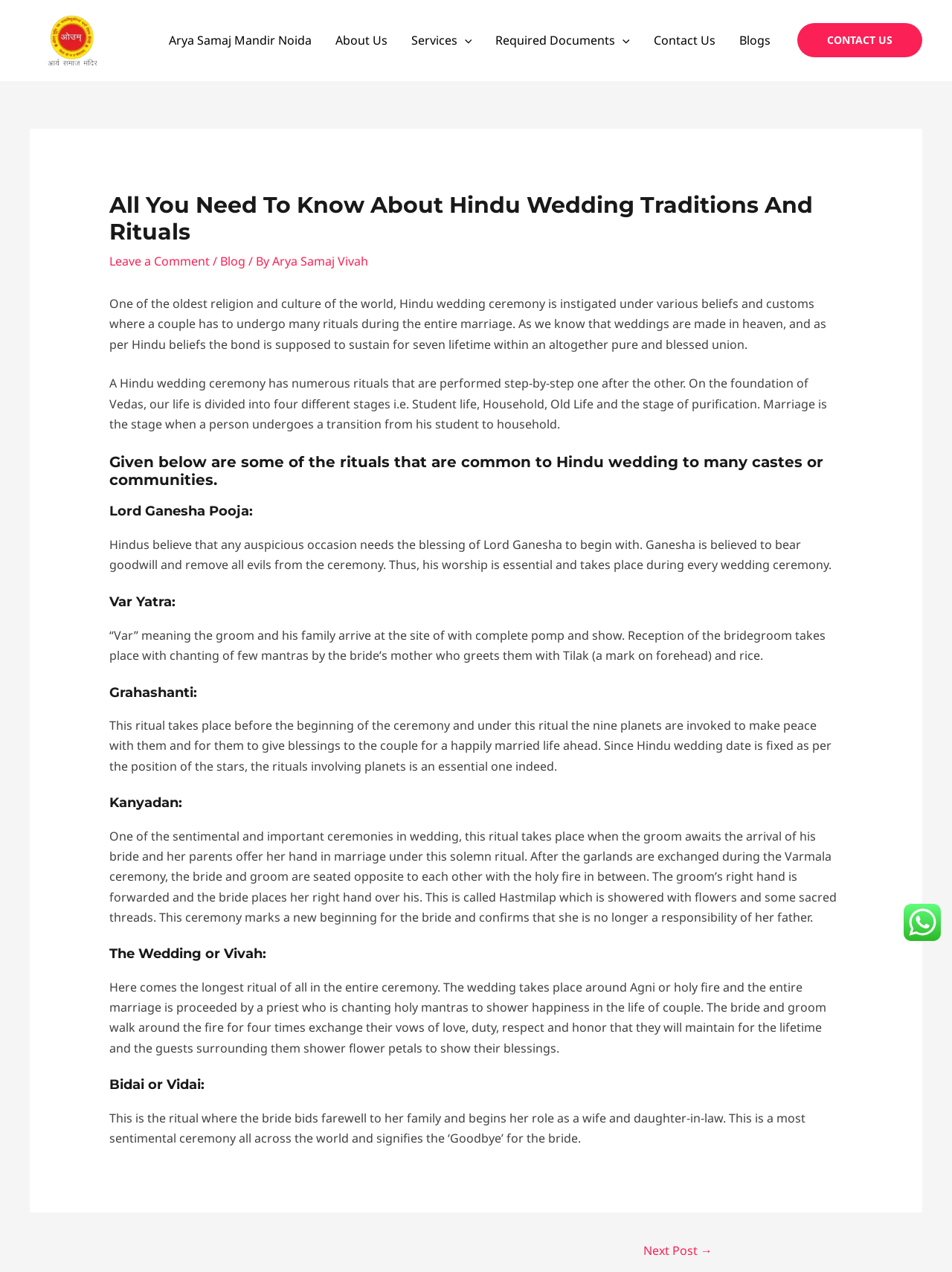Give an in-depth explanation of the webpage layout and content.

The webpage is about Arya Samaj Marriage Rituals and Traditions, specifically focusing on Hindu wedding ceremonies. At the top left corner, there is a link to "Arya Samaj Mandir Noida" accompanied by an image. Below this, there is a navigation menu with links to "Arya Samaj Mandir Noida", "About Us", "Services", "Required Documents", "Contact Us", and "Blogs".

The main content of the webpage is an article that discusses the various rituals and traditions involved in a Hindu wedding ceremony. The article is divided into sections, each with a heading that describes a specific ritual. The sections are "All You Need To Know About Hindu Wedding Traditions And Rituals", "Lord Ganesha Pooja", "Var Yatra", "Grahashanti", "Kanyadan", "The Wedding or Vivah", and "Bidai or Vidai".

Each section provides a detailed description of the respective ritual, including its significance and the steps involved. The article also mentions the importance of these rituals in a Hindu wedding ceremony and how they are believed to bring blessings and happiness to the couple.

At the bottom of the webpage, there is a navigation menu for post navigation, with a link to the "Next Post →". There is also an image located at the bottom right corner of the webpage.